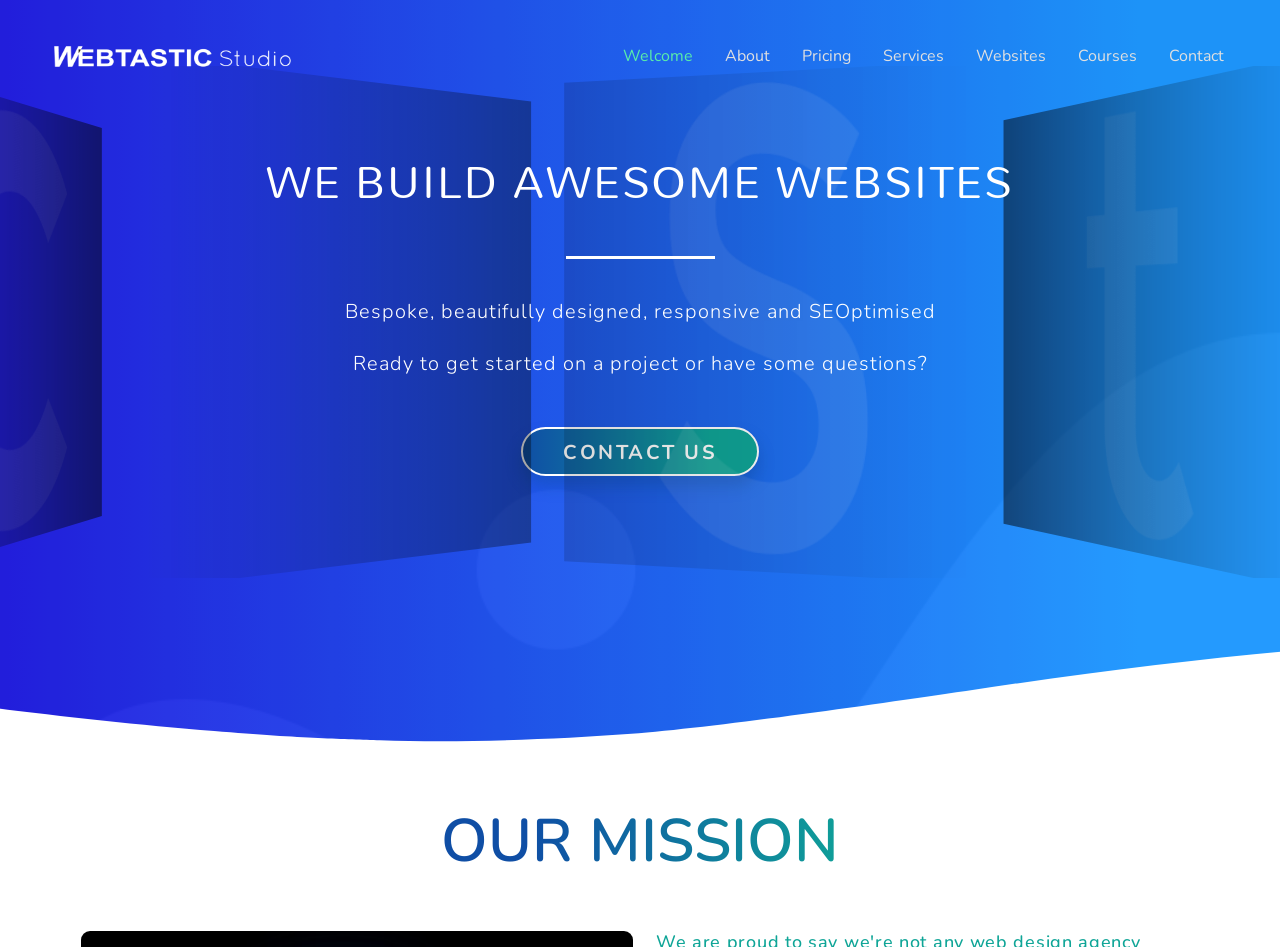Determine the bounding box coordinates for the clickable element required to fulfill the instruction: "Explore OUR MISSION". Provide the coordinates as four float numbers between 0 and 1, i.e., [left, top, right, bottom].

[0.055, 0.847, 0.945, 0.929]